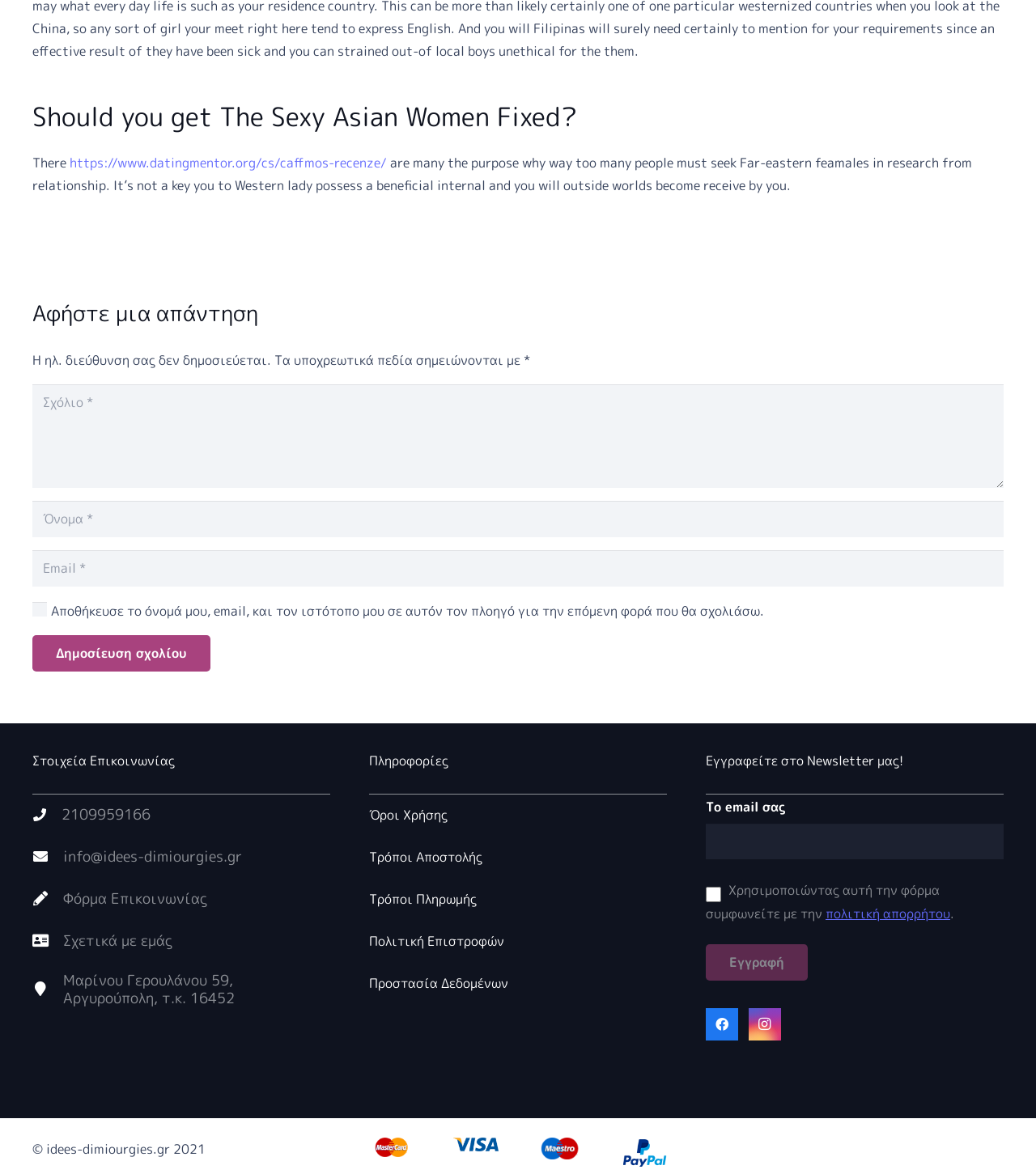What is the email address provided for contact?
Please provide a comprehensive answer based on the visual information in the image.

The email address provided for contact is 'info@idees-dimiourgies.gr', which is linked multiple times on the webpage, indicating its importance as a contact method.